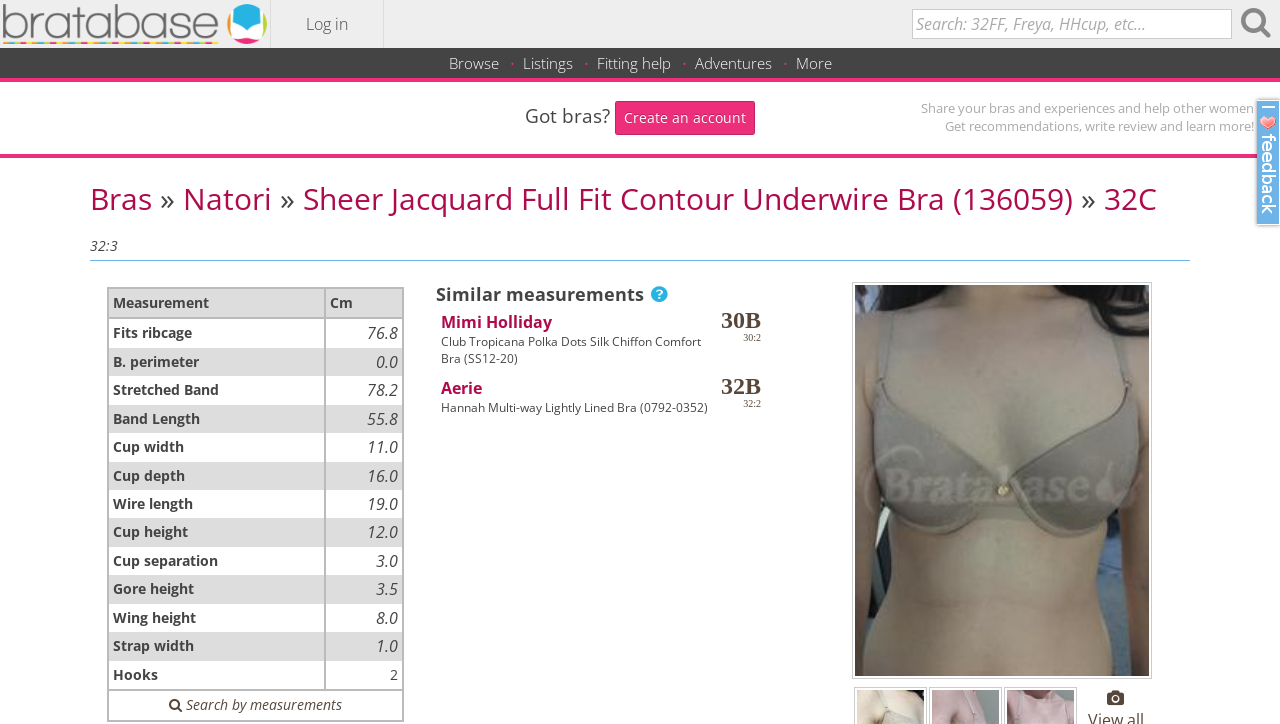Identify and extract the heading text of the webpage.

Bras » Natori » Sheer Jacquard Full Fit Contour Underwire Bra (136059) » 32C 32:3